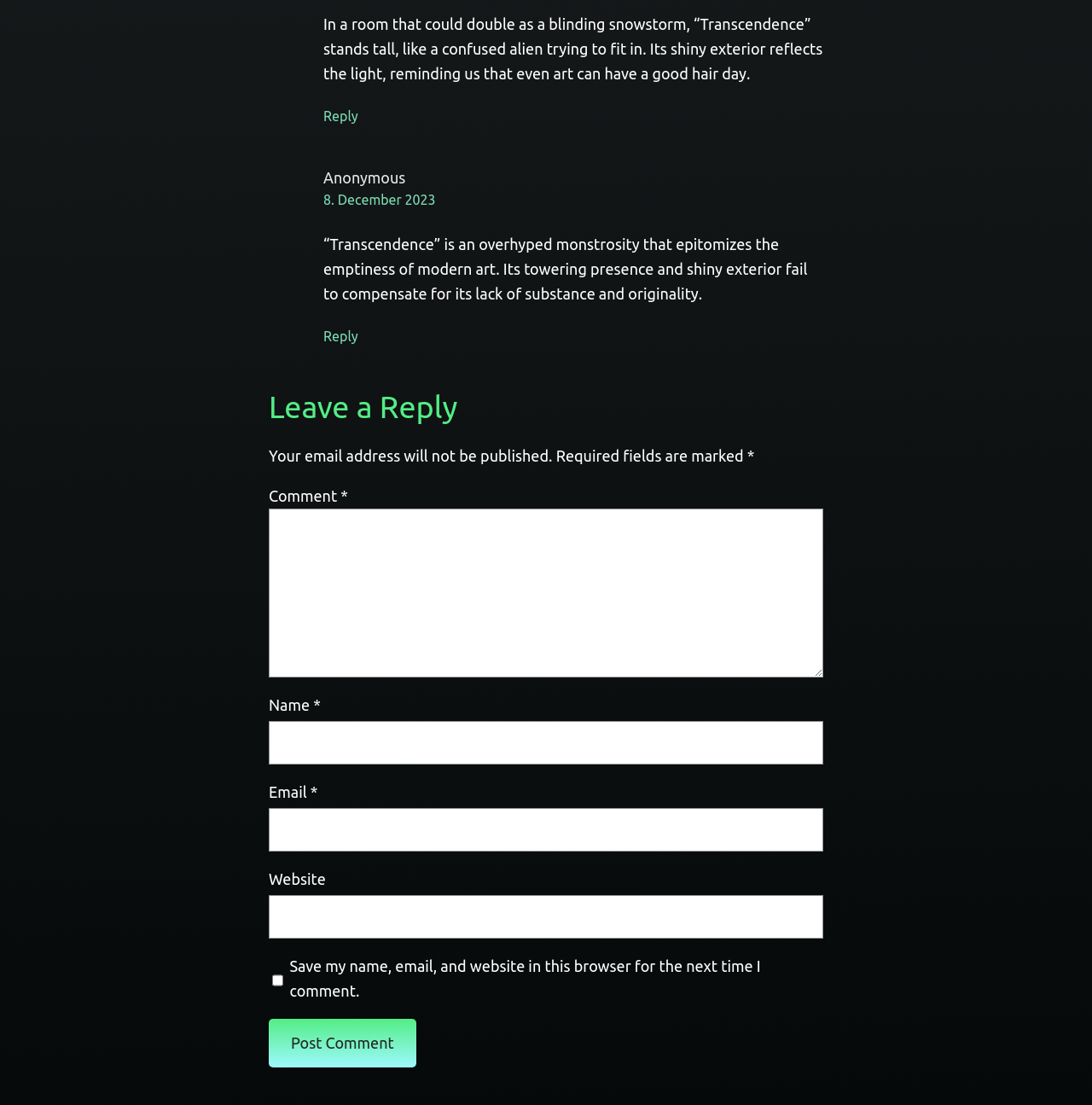How many text fields are there to fill in?
Please respond to the question thoroughly and include all relevant details.

There are four text fields to fill in: 'Comment', 'Name', 'Email', and 'Website'.